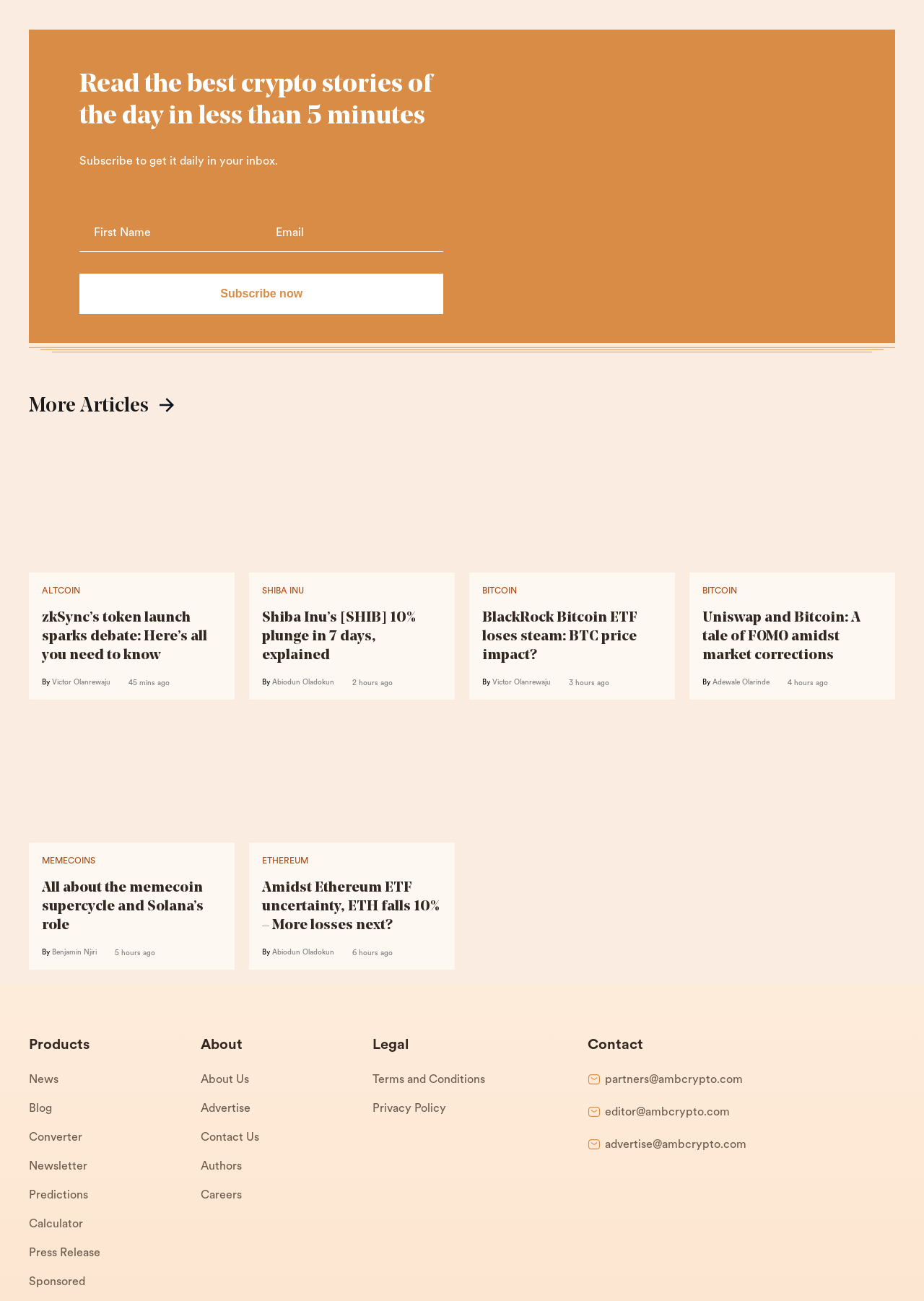Identify the bounding box coordinates of the clickable region to carry out the given instruction: "Click on the Home link".

None